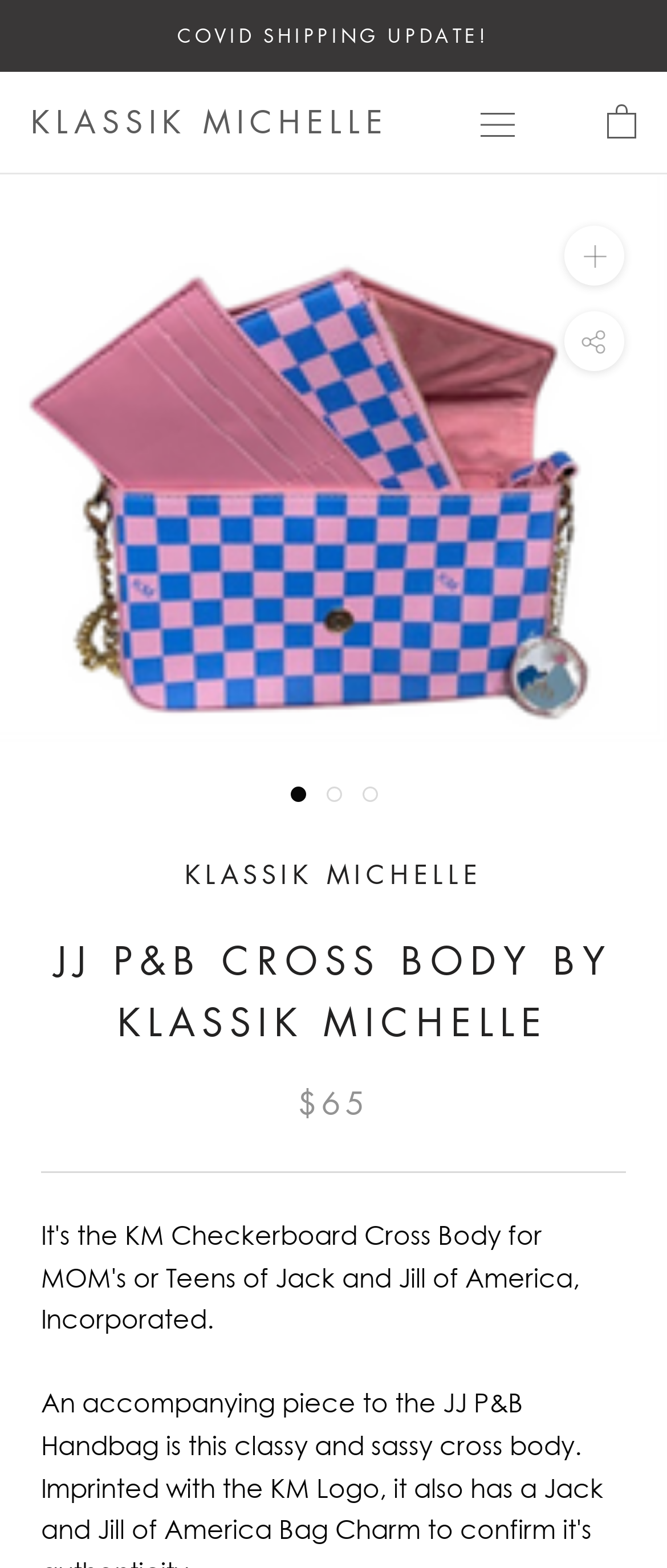Answer succinctly with a single word or phrase:
How many buttons are in the cart section?

2